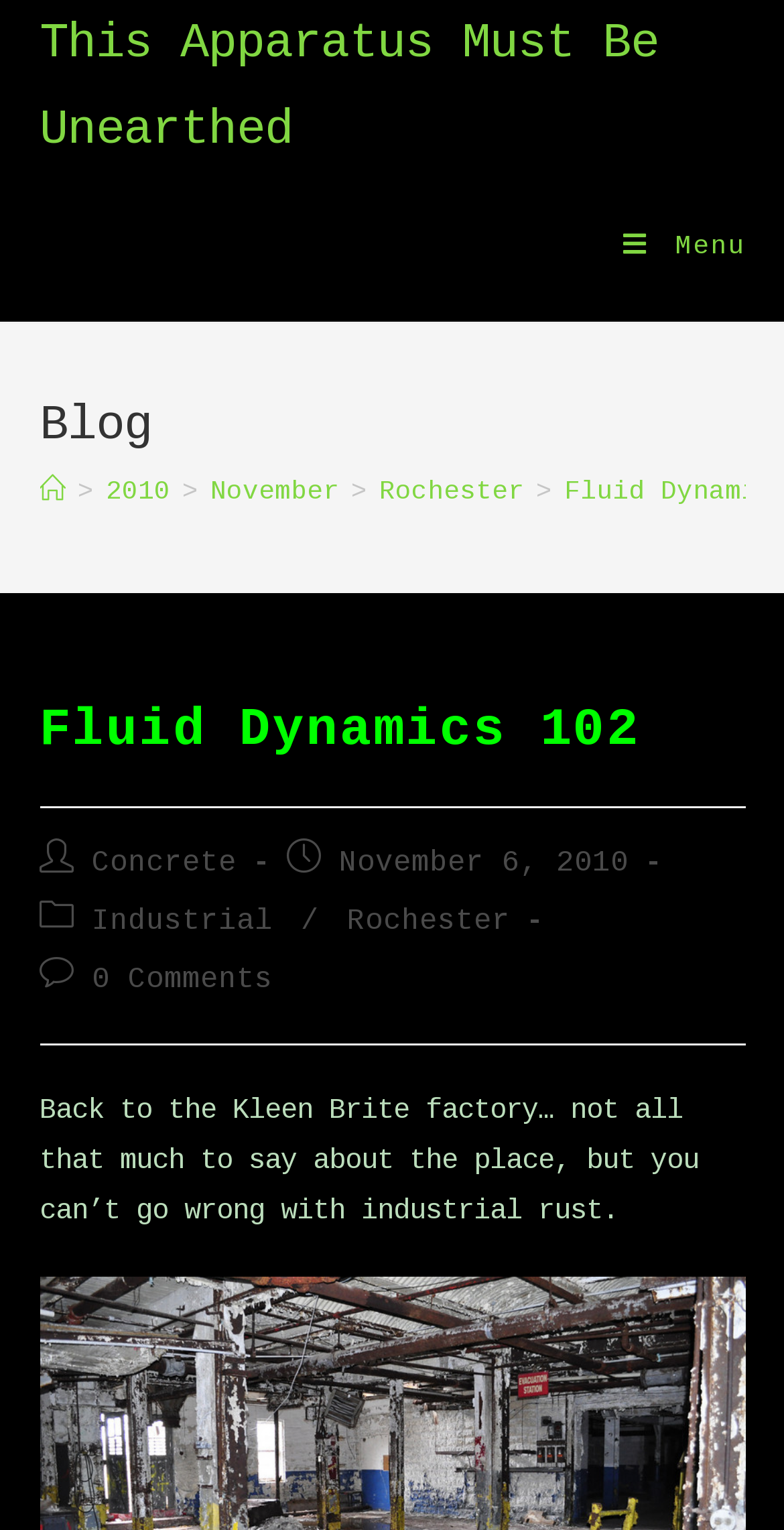Identify the bounding box coordinates for the element you need to click to achieve the following task: "Click the 'Industrial' link". Provide the bounding box coordinates as four float numbers between 0 and 1, in the form [left, top, right, bottom].

[0.117, 0.591, 0.347, 0.612]